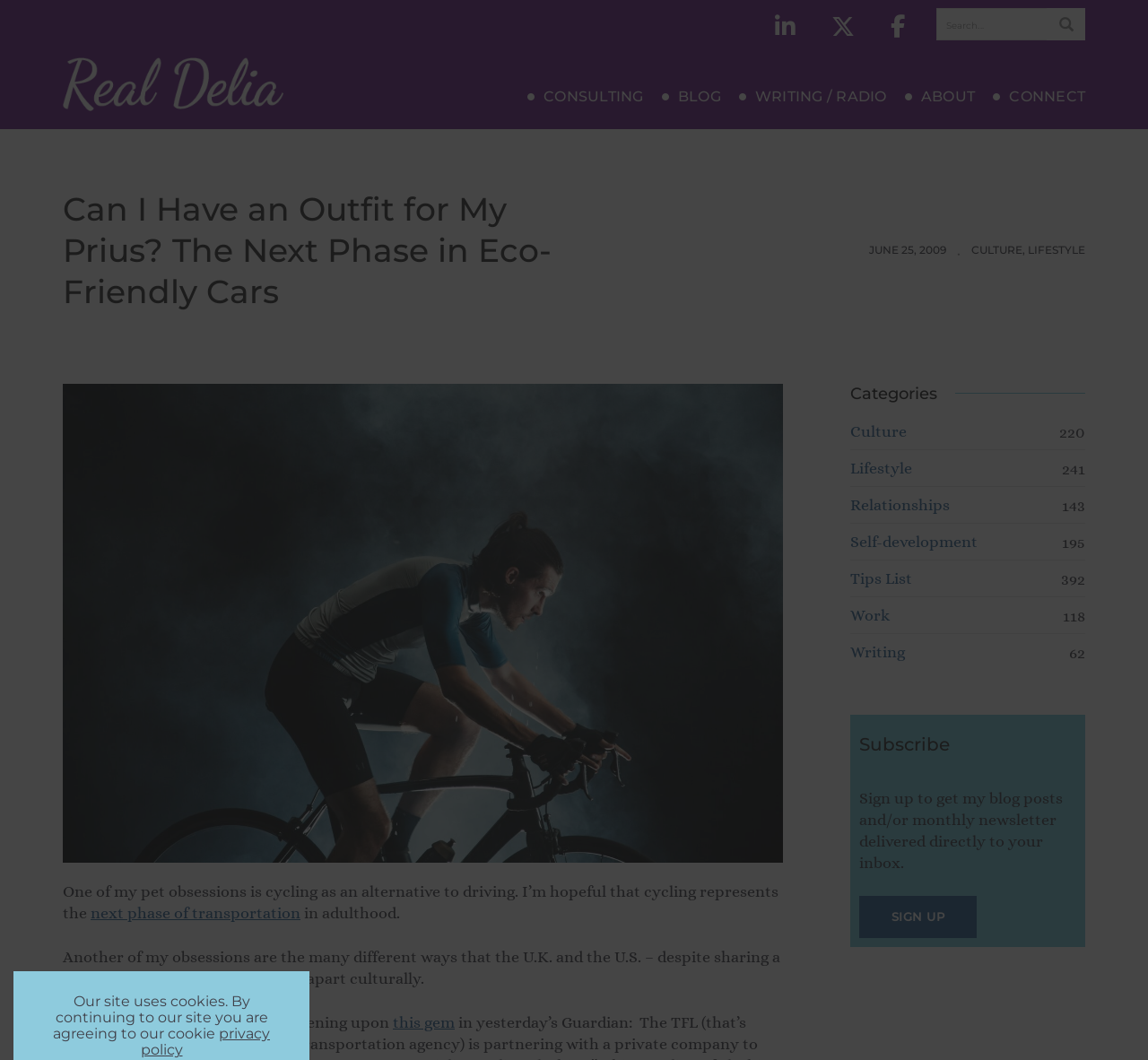Specify the bounding box coordinates of the region I need to click to perform the following instruction: "Check 'Twitter/X' social media". The coordinates must be four float numbers in the range of 0 to 1, i.e., [left, top, right, bottom].

None